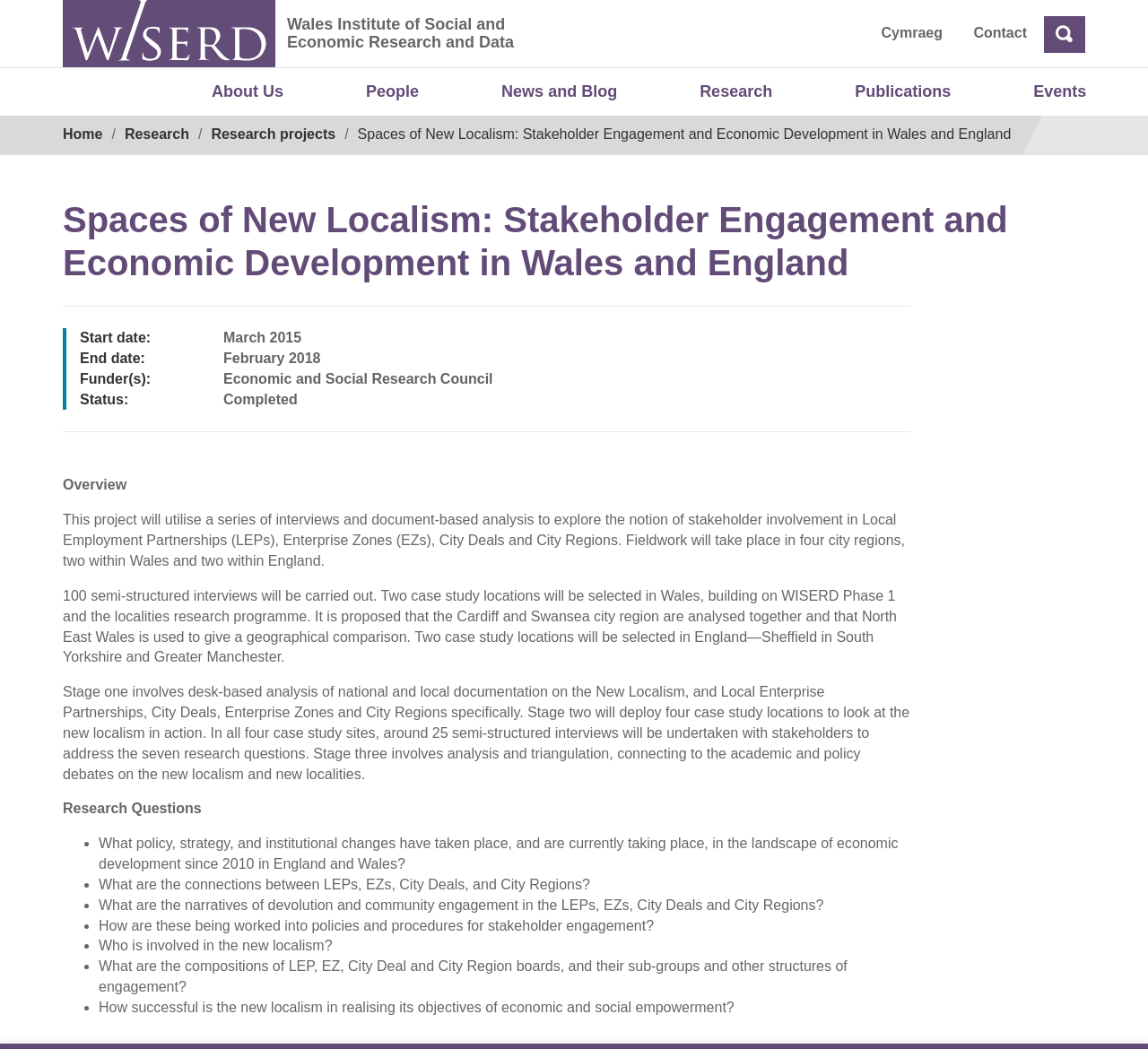Determine the bounding box coordinates of the area to click in order to meet this instruction: "Go to the Wales Institute of Social and Economic Research and Data page".

[0.249, 0.014, 0.684, 0.078]